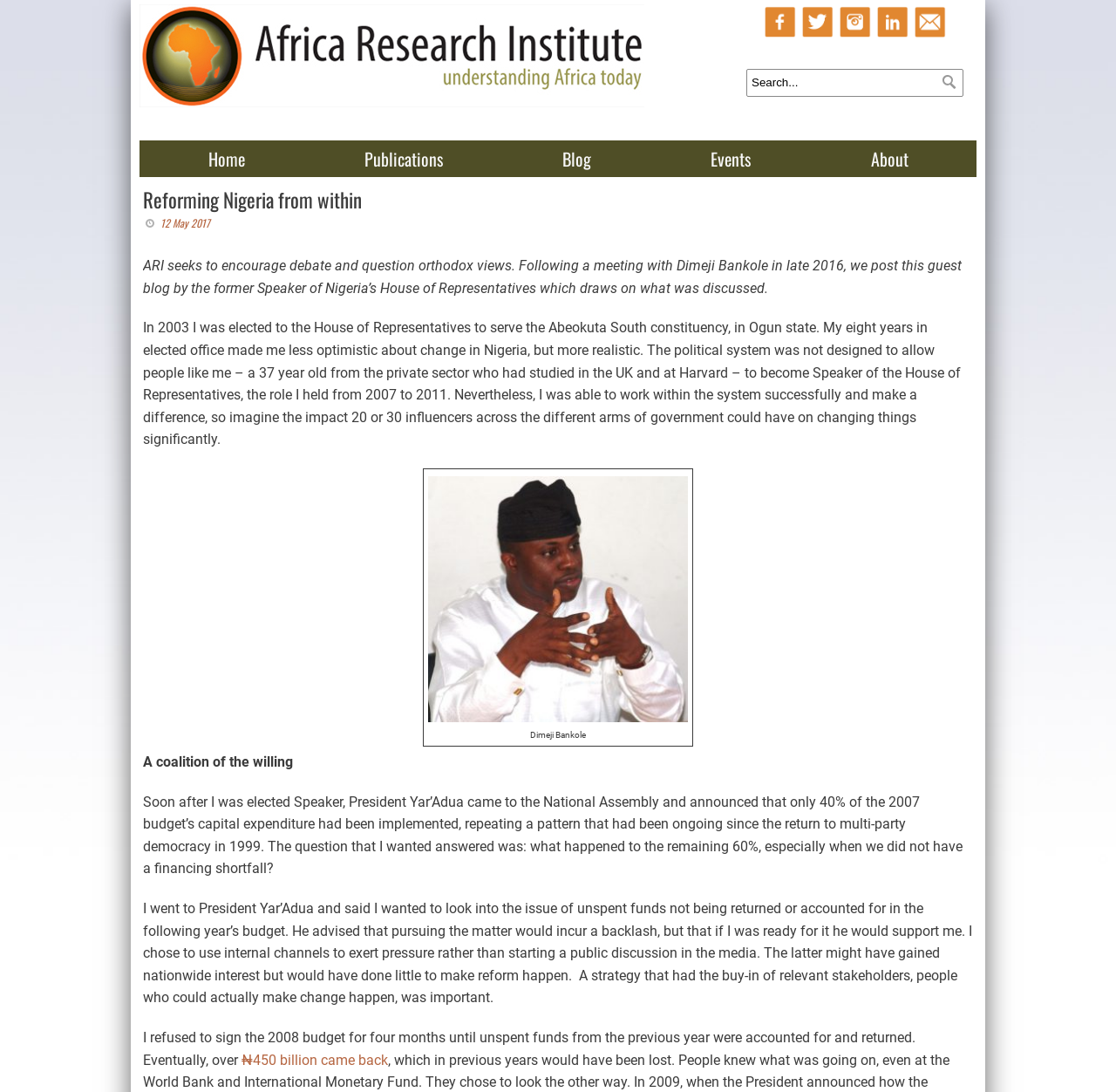What is the year in which the author was elected to the House of Representatives? Examine the screenshot and reply using just one word or a brief phrase.

2003